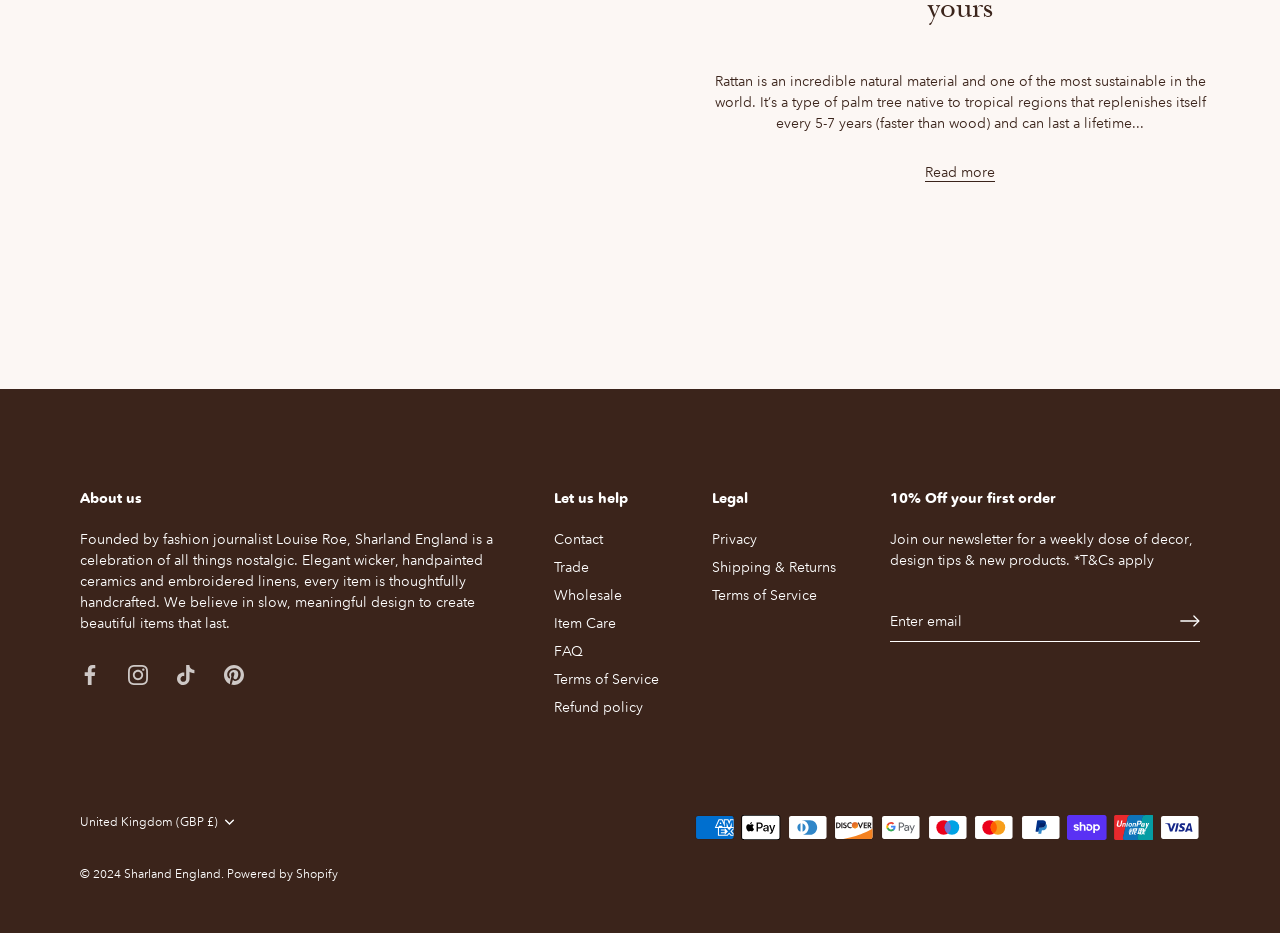How often does rattan replenish itself?
Could you please answer the question thoroughly and with as much detail as possible?

According to the text on the webpage, rattan replenishes itself every 5-7 years, which is faster than wood.